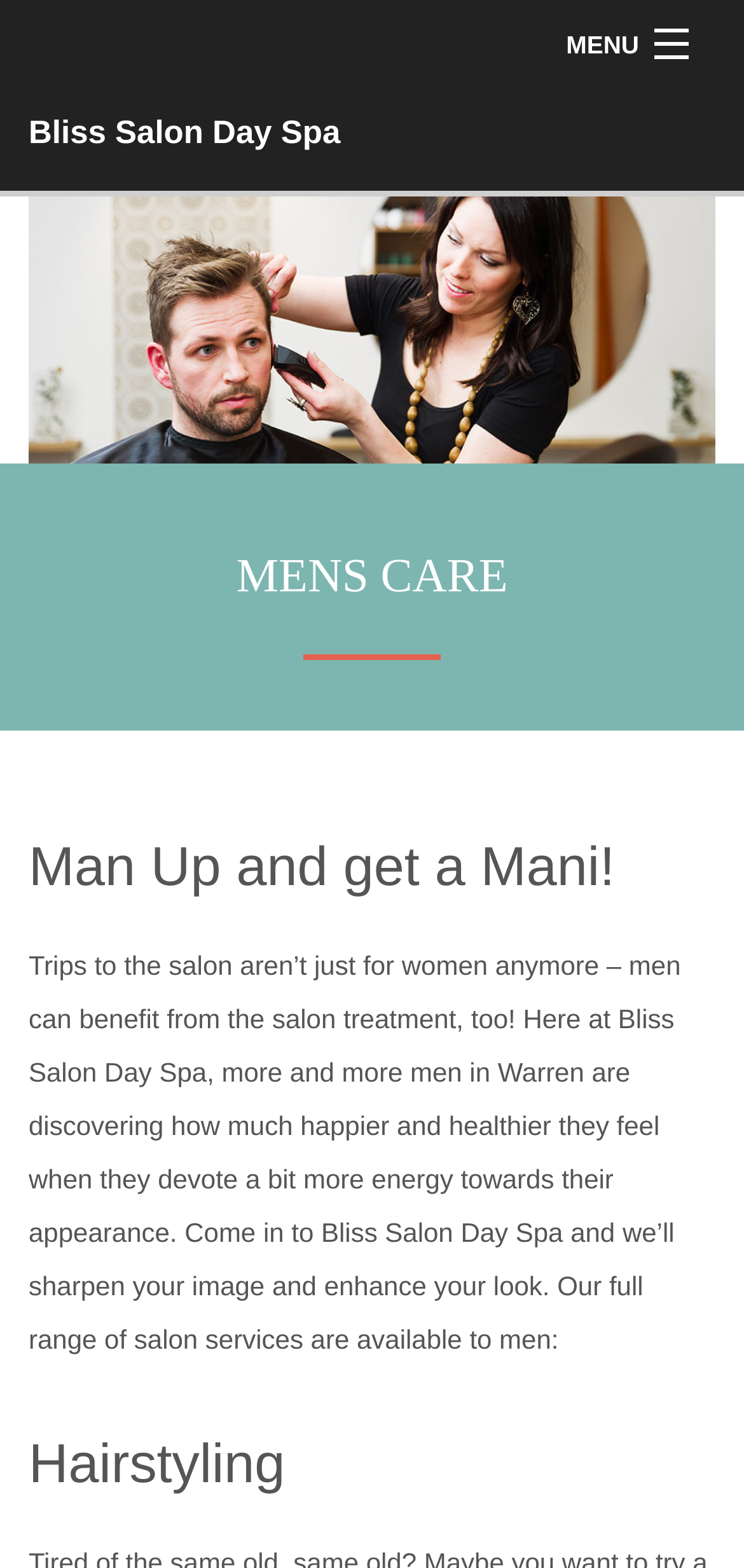Provide a one-word or one-phrase answer to the question:
What is the tone of the article section?

Informative